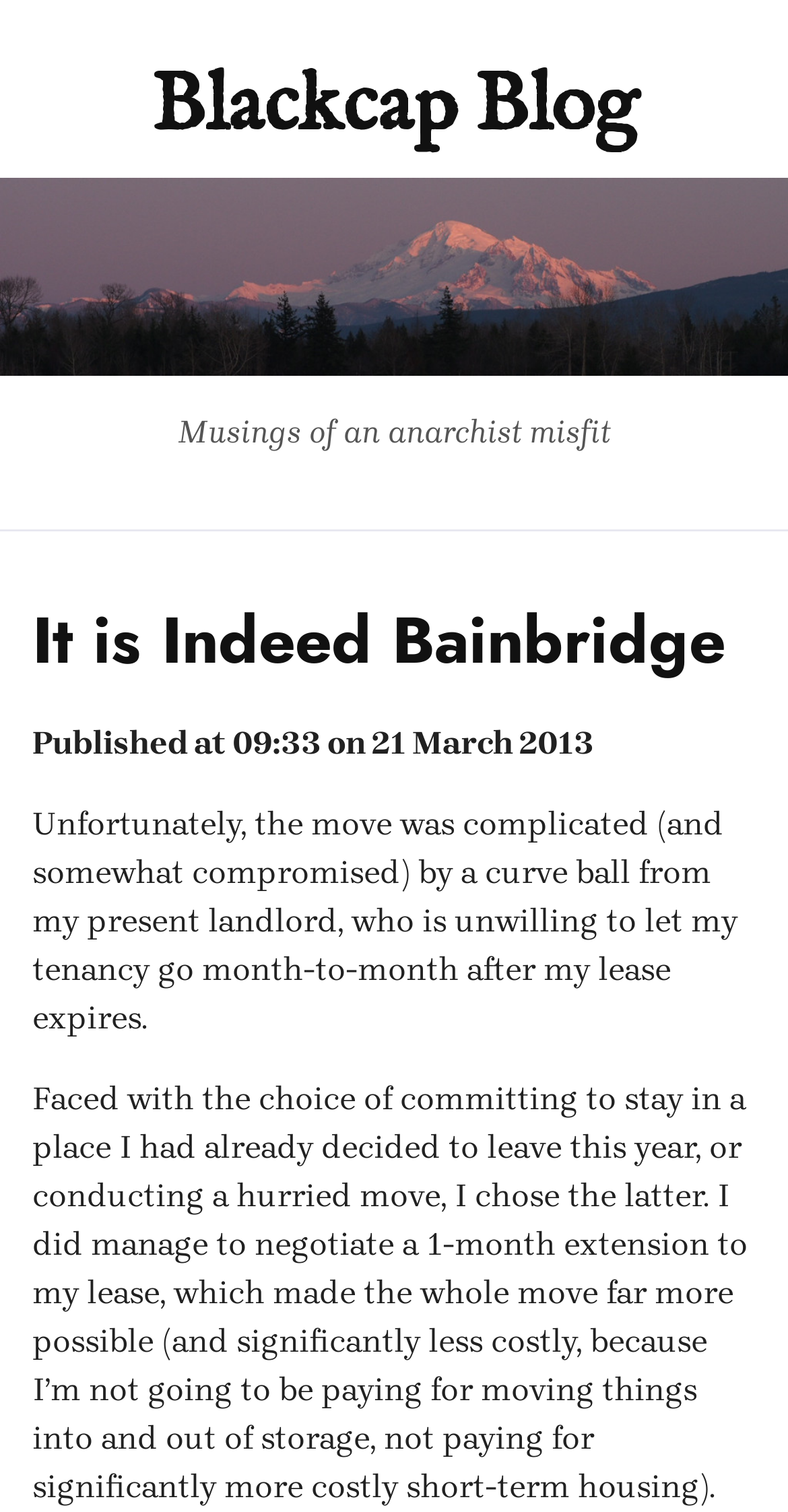Summarize the webpage comprehensively, mentioning all visible components.

The webpage is titled "March 2013 – Blackcap Blog" and features a prominent banner image at the top, spanning the entire width of the page. Below the banner, there is a heading element with the text "Blackcap Blog", which is also a link. 

To the right of the banner, there is a section with a header that reads "Musings of an anarchist misfit". This section contains a blog post titled "It is Indeed Bainbridge", which is also a link. The post is dated "21 March 2013" and has a timestamp of "09:33". 

The blog post itself is a lengthy paragraph that discusses the author's experience with a complicated move, including negotiations with their landlord and the decision to conduct a hurried move. The text is divided into three blocks, with the first block describing the situation, the second block explaining the choice made, and the third block detailing the outcome of the negotiation.